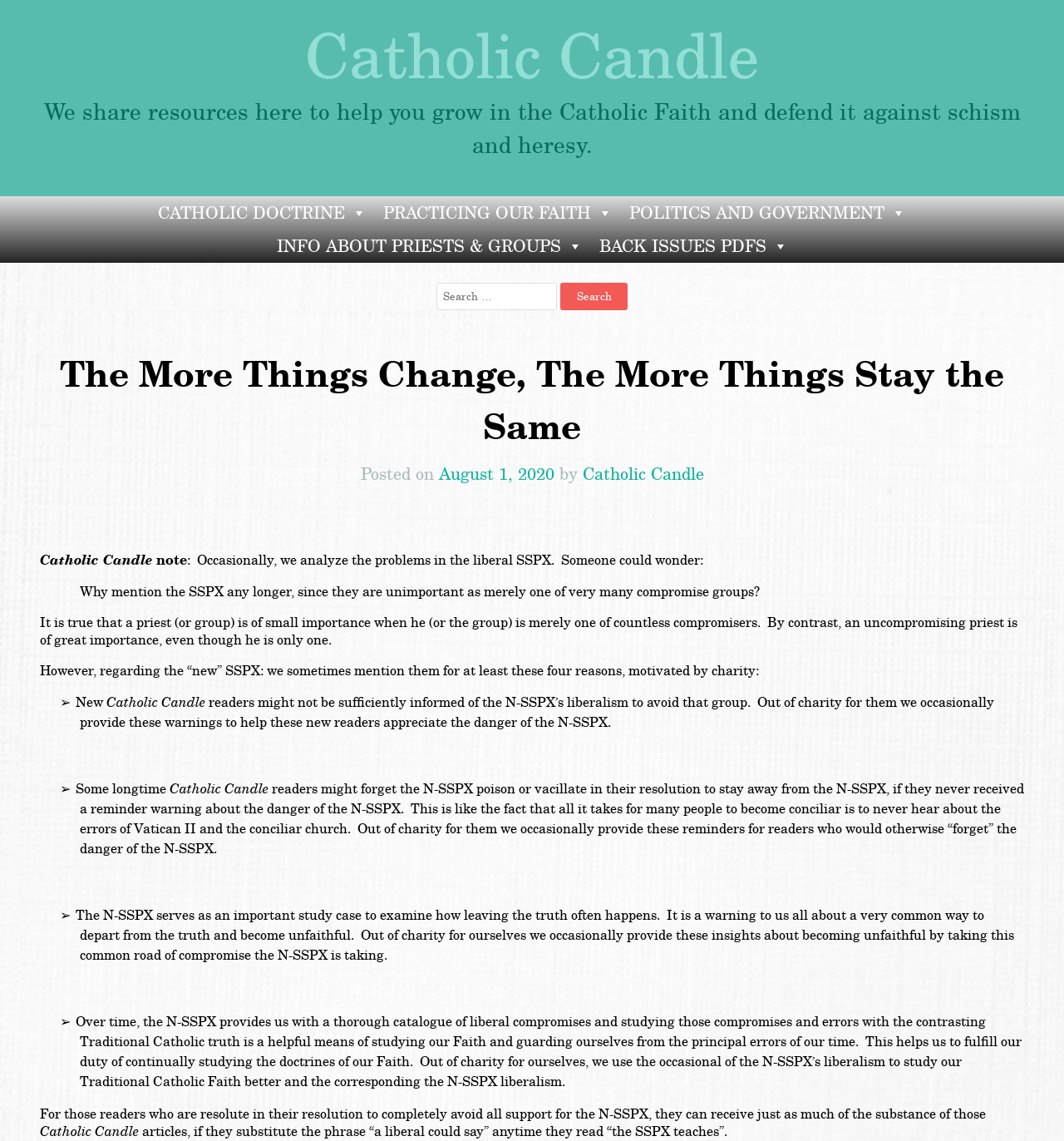Using the element description: "Catholic Candle", determine the bounding box coordinates. The coordinates should be in the format [left, top, right, bottom], with values between 0 and 1.

[0.547, 0.406, 0.661, 0.425]